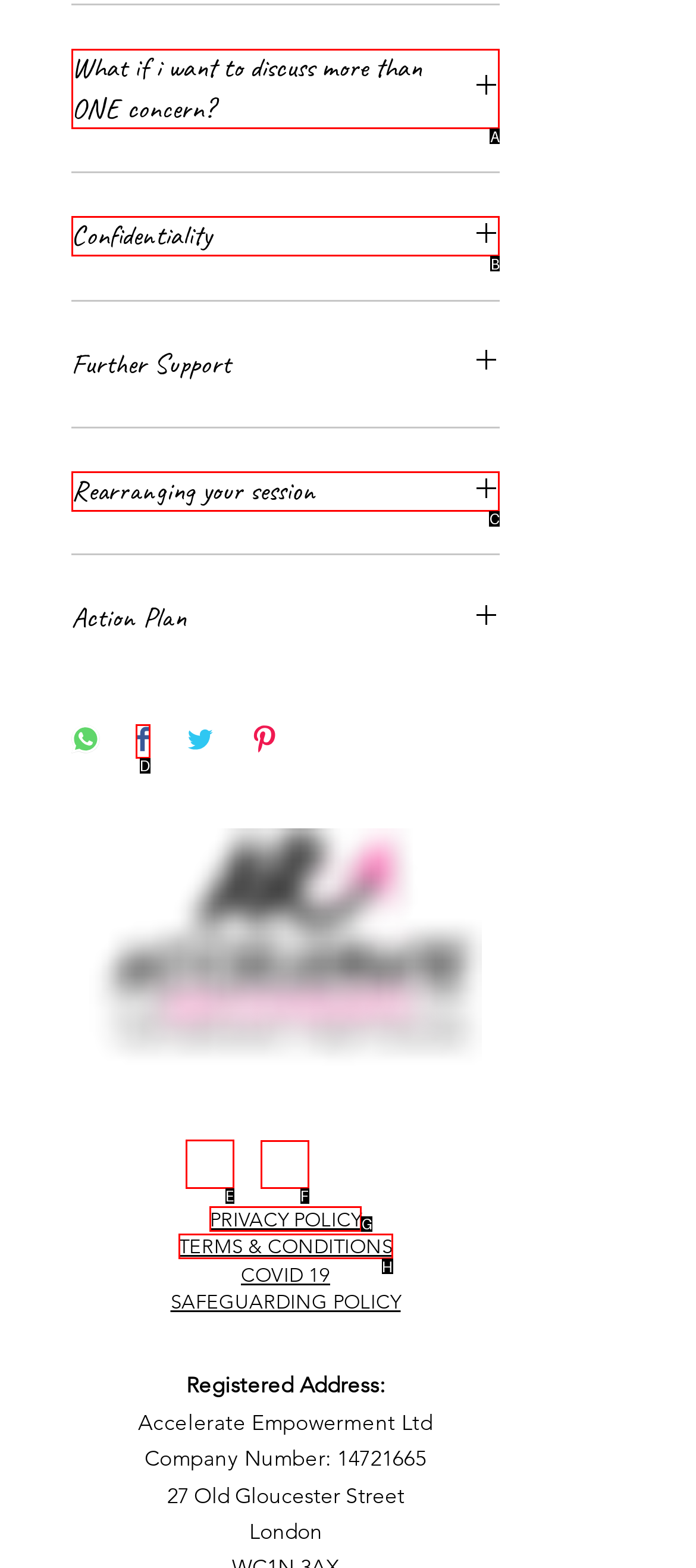Tell me which one HTML element you should click to complete the following task: Visit Facebook page
Answer with the option's letter from the given choices directly.

E